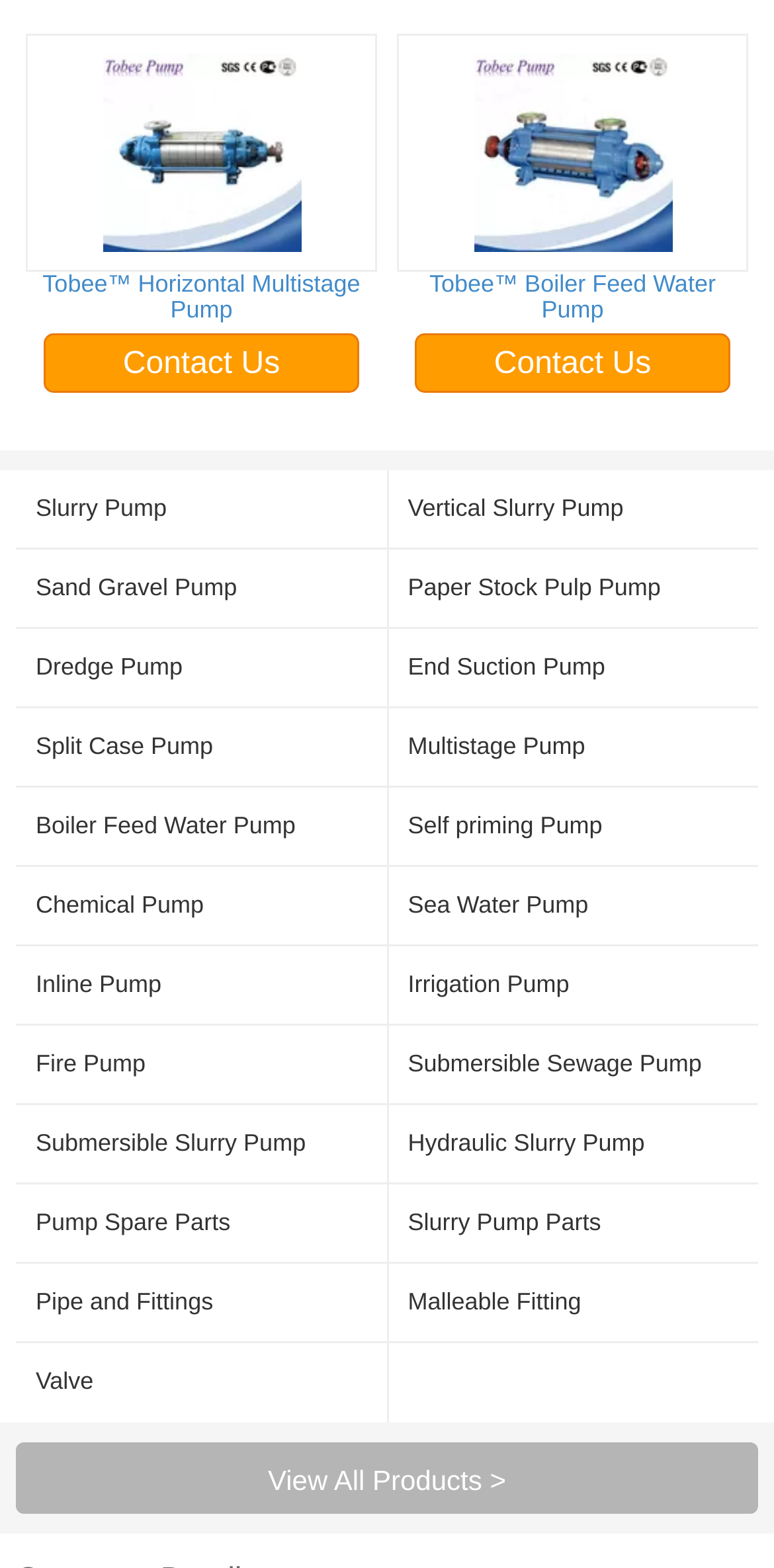Can you identify the bounding box coordinates of the clickable region needed to carry out this instruction: 'Click on Tobee™ Horizontal Multistage Pump'? The coordinates should be four float numbers within the range of 0 to 1, stated as [left, top, right, bottom].

[0.033, 0.021, 0.487, 0.206]